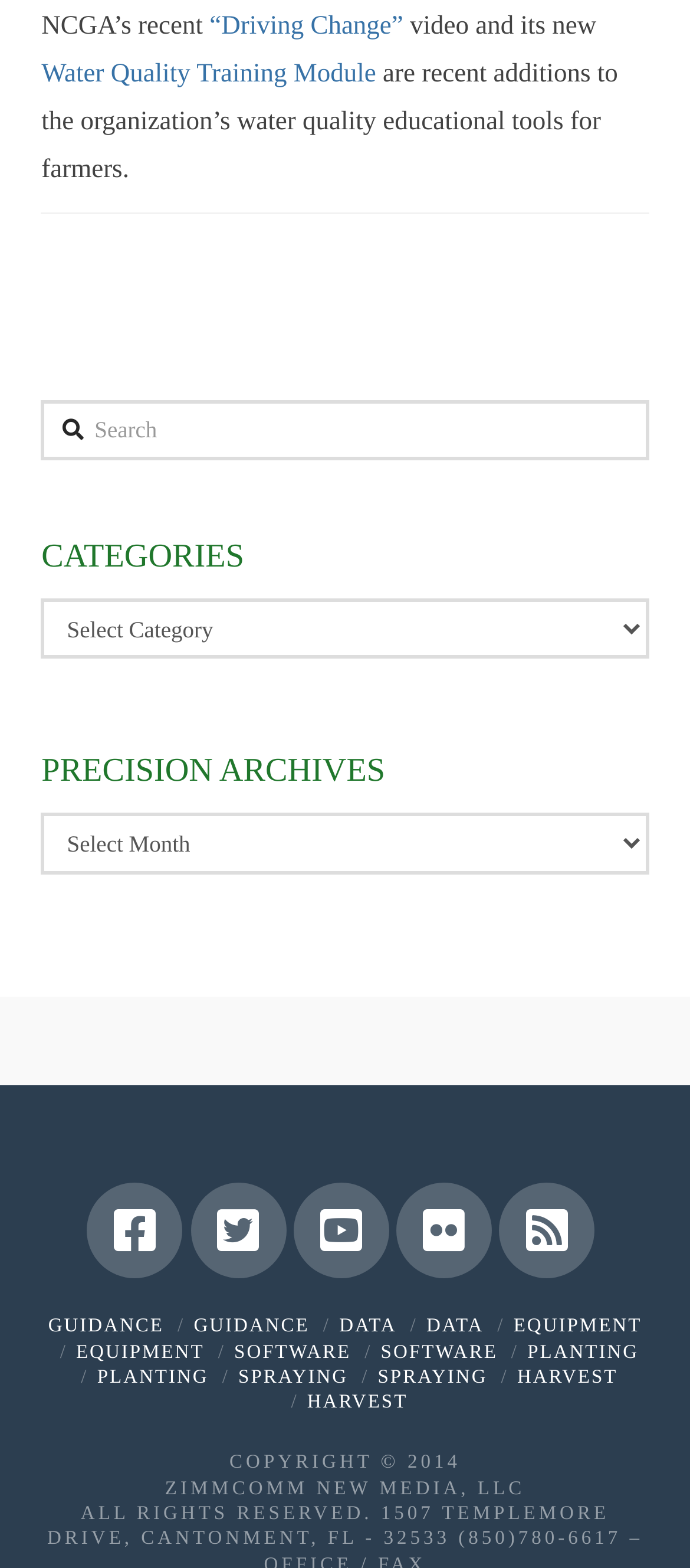Identify the bounding box coordinates of the clickable region required to complete the instruction: "Search for something". The coordinates should be given as four float numbers within the range of 0 and 1, i.e., [left, top, right, bottom].

[0.06, 0.255, 0.94, 0.294]